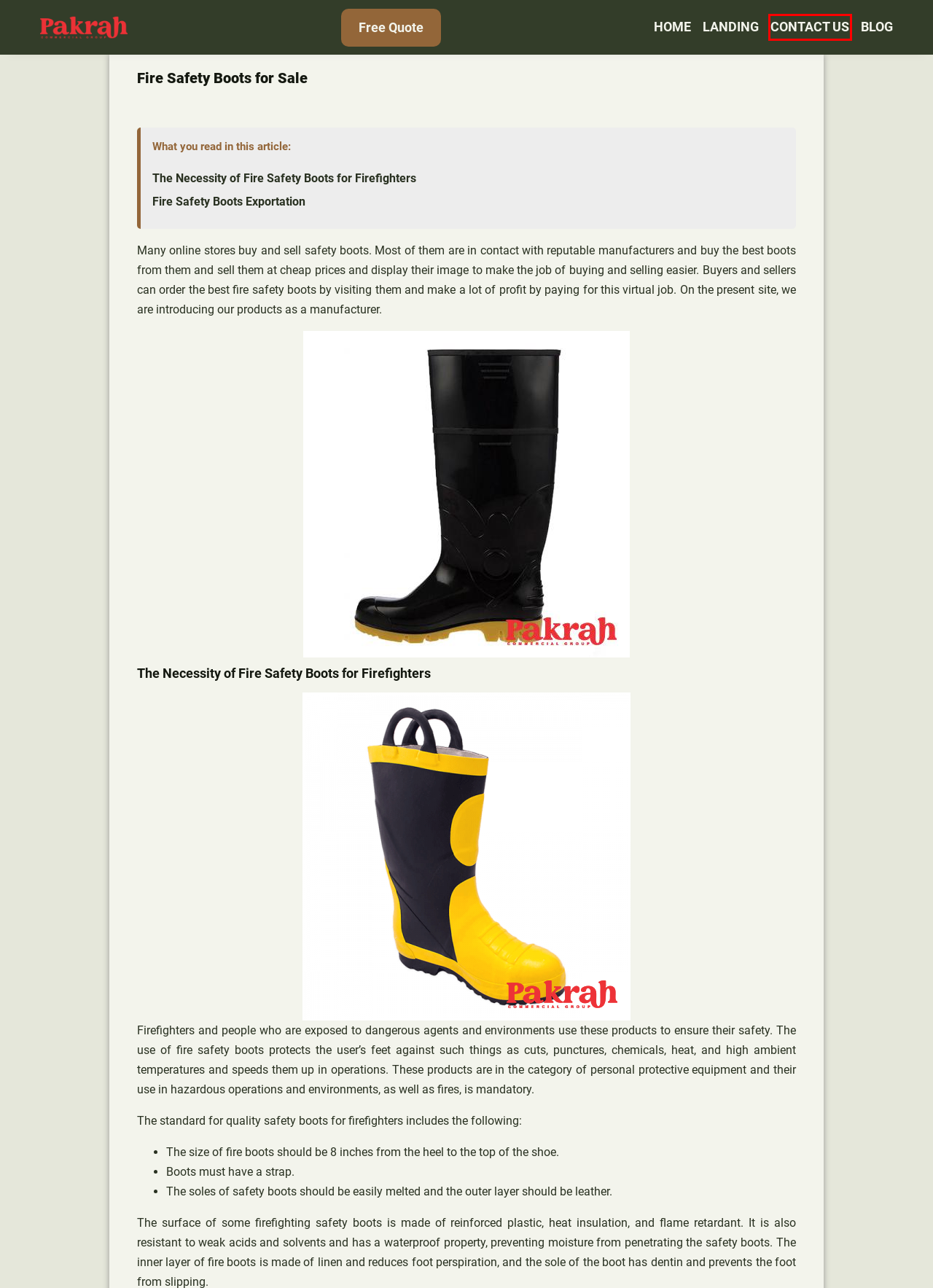Inspect the provided webpage screenshot, concentrating on the element within the red bounding box. Select the description that best represents the new webpage after you click the highlighted element. Here are the candidates:
A. Wholesalers of Offshore Safety Boots - pakrah
B. cowhide leather Safety boots flat heel - pakrah
C. Blog - pakrah
D. Contact Us - pakrah
E. Dielectric Safety Boots Retail Market - pakrah
F. landing - pakrah
G. pakrah
H. The Price of No Lace Safety Boots - pakrah

D